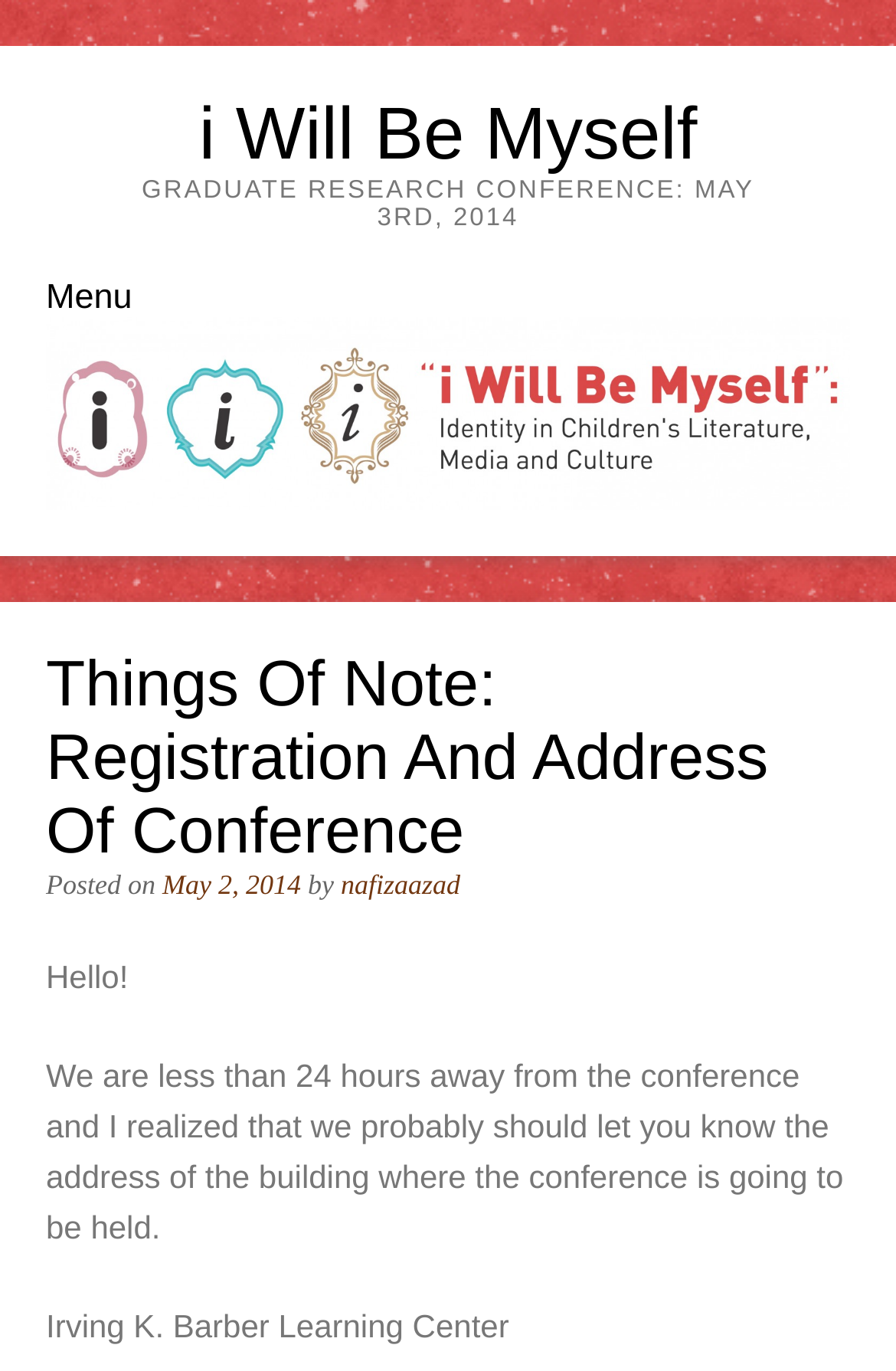From the element description May 2, 2014, predict the bounding box coordinates of the UI element. The coordinates must be specified in the format (top-left x, top-left y, bottom-right x, bottom-right y) and should be within the 0 to 1 range.

[0.181, 0.634, 0.336, 0.657]